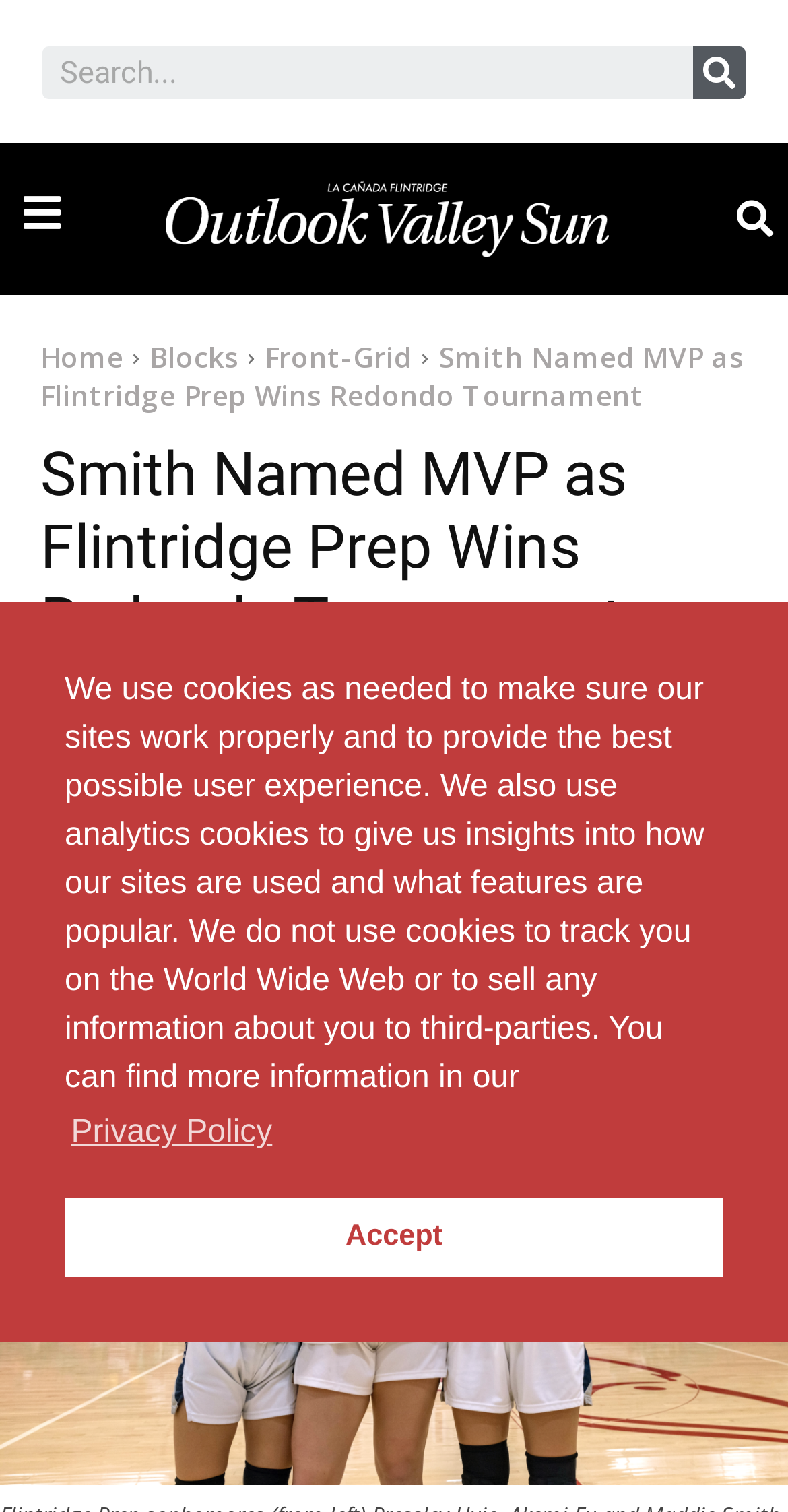Please specify the bounding box coordinates of the element that should be clicked to execute the given instruction: 'Go to Home page'. Ensure the coordinates are four float numbers between 0 and 1, expressed as [left, top, right, bottom].

[0.051, 0.223, 0.156, 0.248]